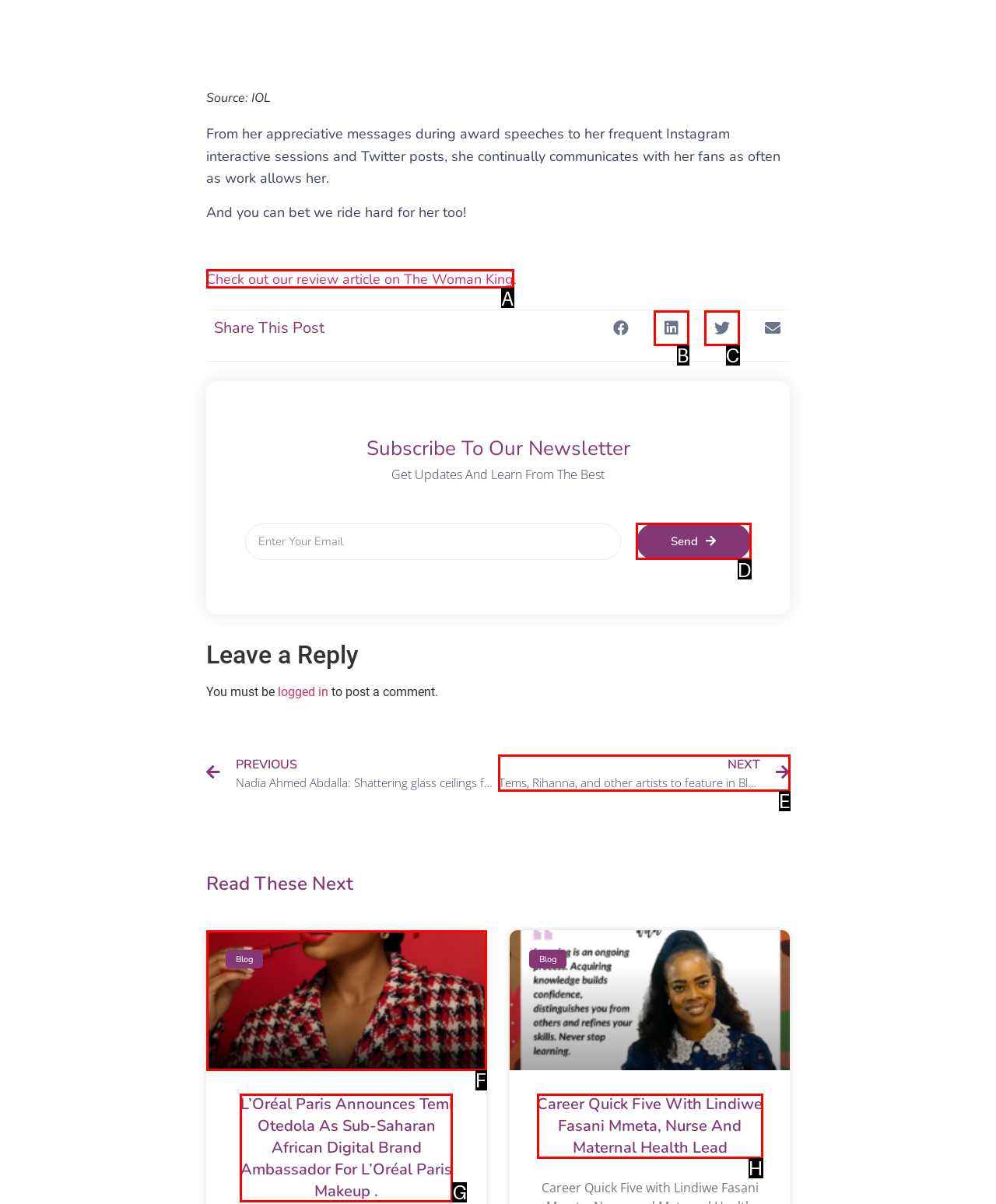Identify the HTML element that matches the description: Send. Provide the letter of the correct option from the choices.

D